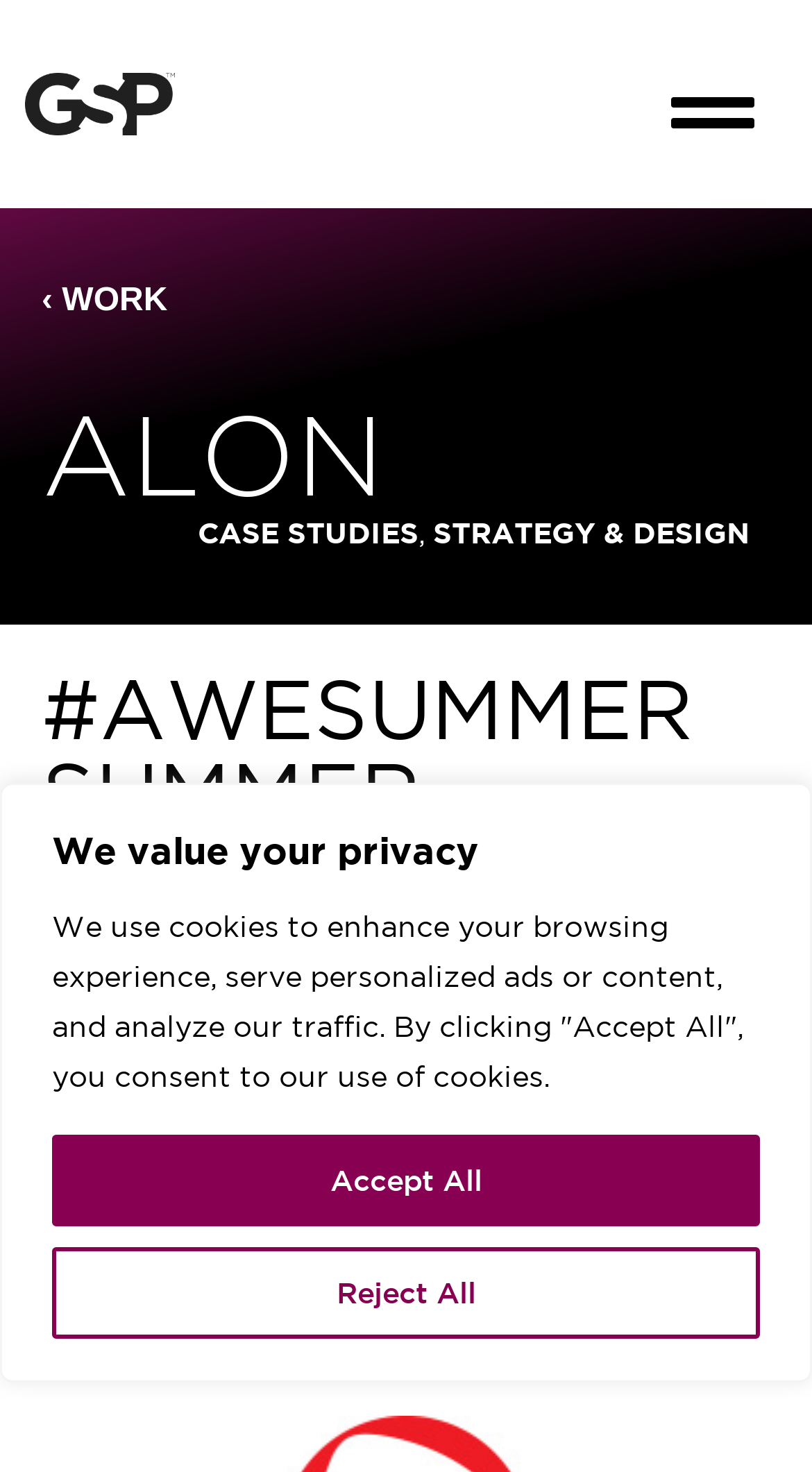What is the title of the campaign?
Based on the visual details in the image, please answer the question thoroughly.

I found the title of the campaign by looking at the heading element with the text '#AWESUMMER SUMMER CAMPAIGN DRIVES SLURPEE SALES INCREASE' which is located below the menu items.